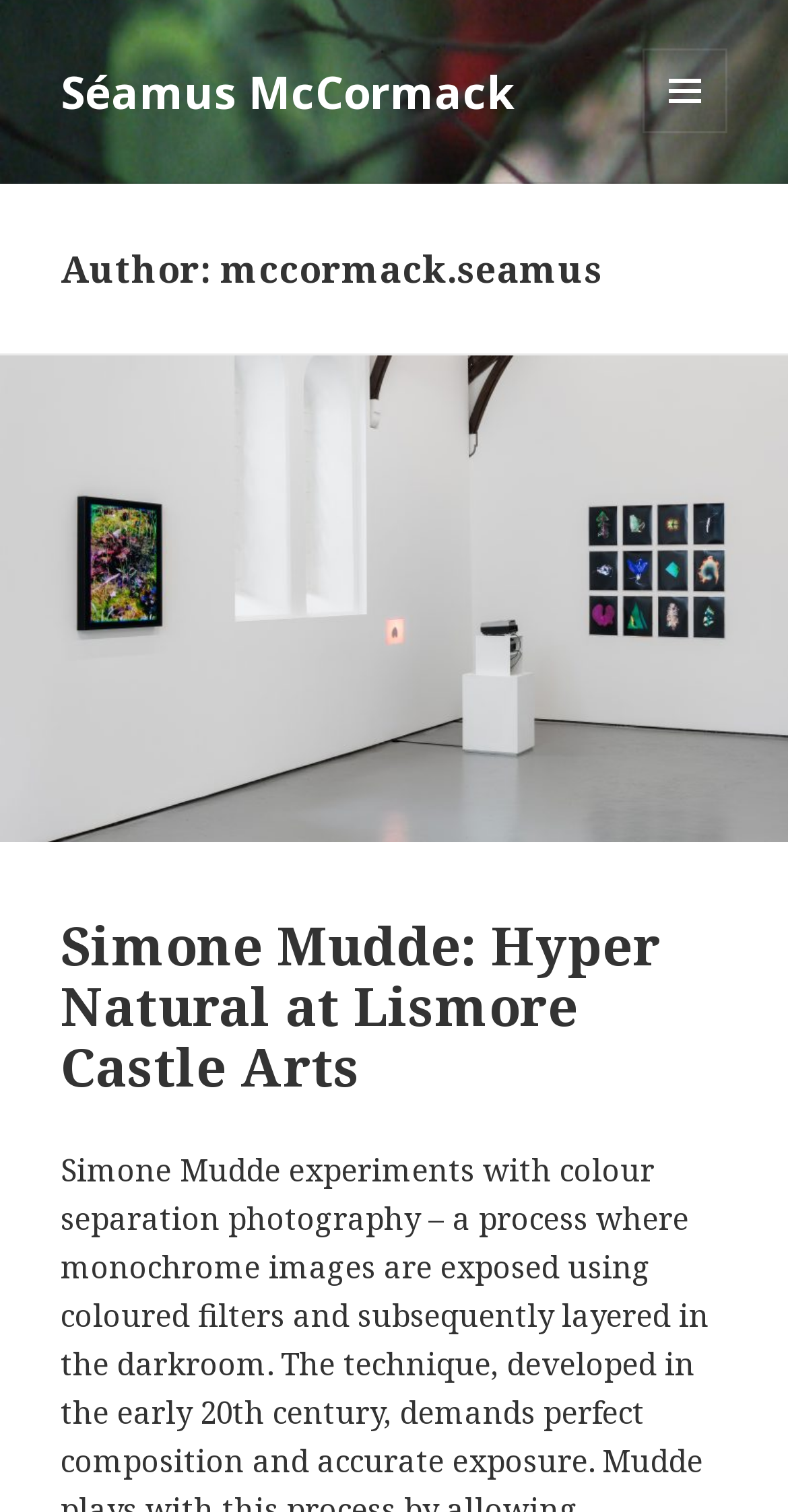Is the menu expanded?
Please give a detailed and elaborate explanation in response to the question.

The button ' MENU AND WIDGETS' has an attribute 'expanded' set to 'False', indicating that the menu is not expanded.